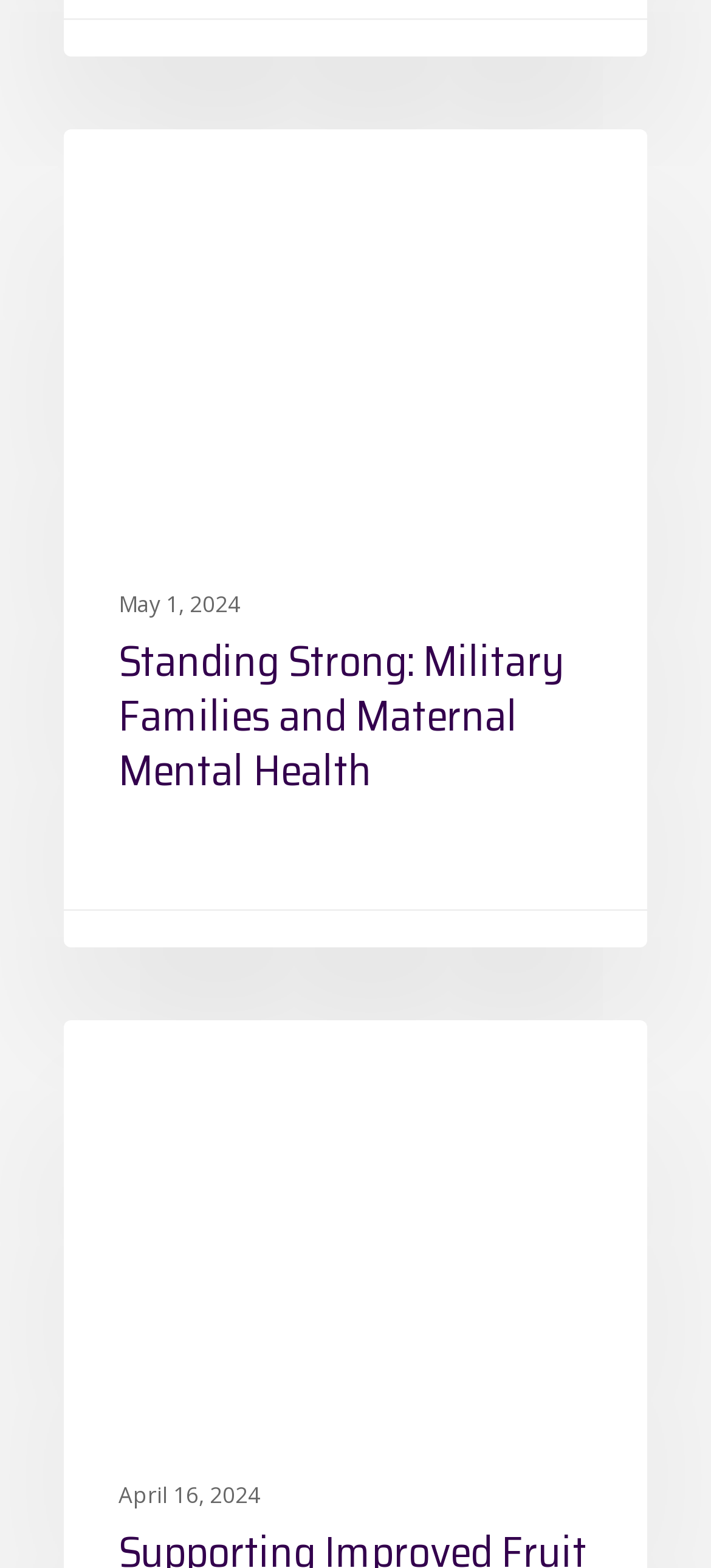What is the date of the first article?
Please provide a single word or phrase as your answer based on the image.

May 1, 2024